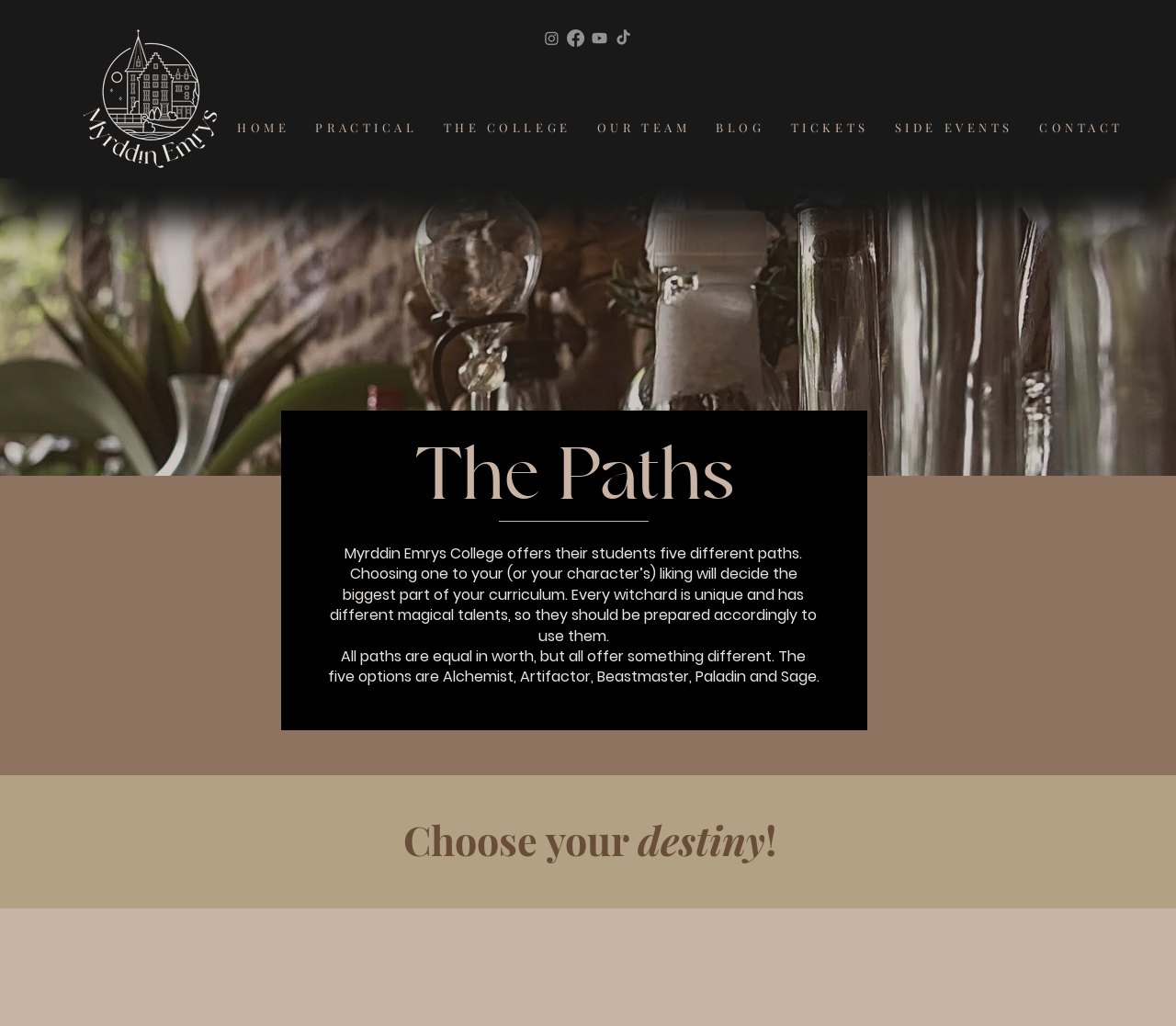Provide the bounding box coordinates of the HTML element this sentence describes: "HOME".

[0.194, 0.087, 0.254, 0.161]